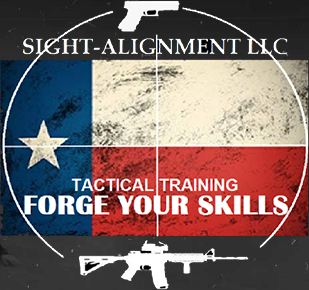Using the information from the screenshot, answer the following question thoroughly:
What is the purpose of the crosshair graphic in the image?

The crosshair graphic in the image serves to enhance the tactical theme of the organization, which is focused on tactical training and close quarter combat. The crosshair graphic complements the image of a firearm positioned at the bottom of the image, signaling a commitment to instructive excellence in these areas.